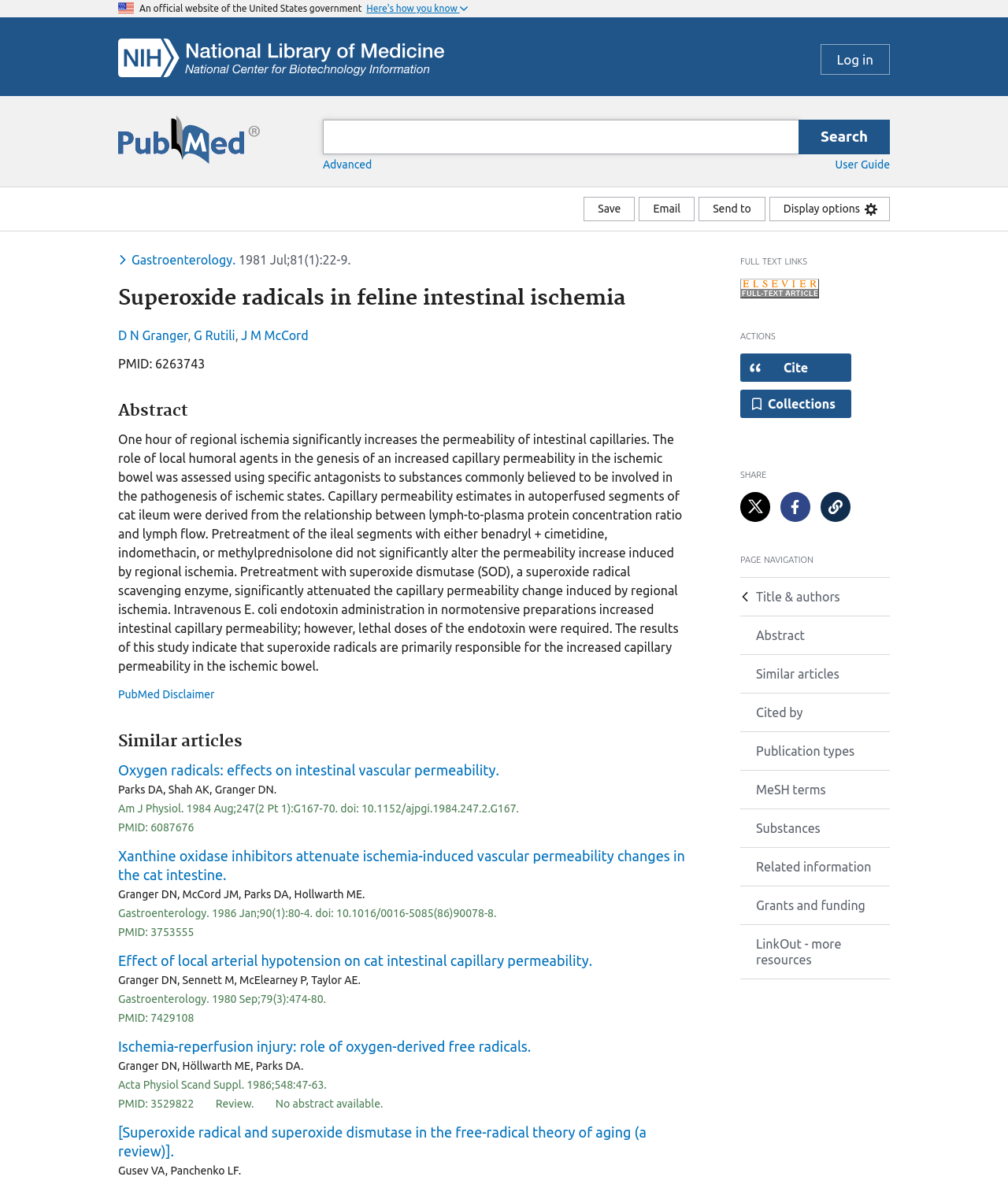Please give the bounding box coordinates of the area that should be clicked to fulfill the following instruction: "Log in". The coordinates should be in the format of four float numbers from 0 to 1, i.e., [left, top, right, bottom].

[0.814, 0.037, 0.883, 0.063]